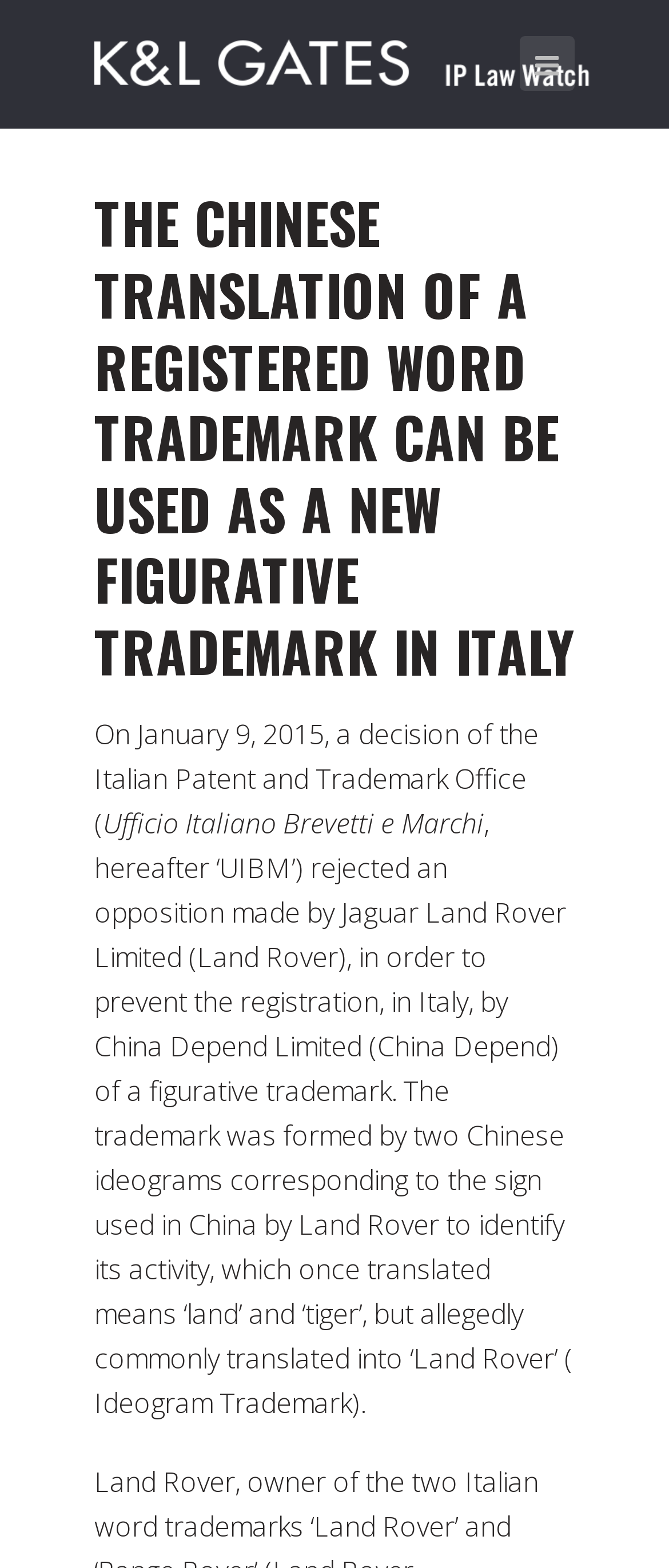Please provide the main heading of the webpage content.

THE CHINESE TRANSLATION OF A REGISTERED WORD TRADEMARK CAN BE USED AS A NEW FIGURATIVE TRADEMARK IN ITALY